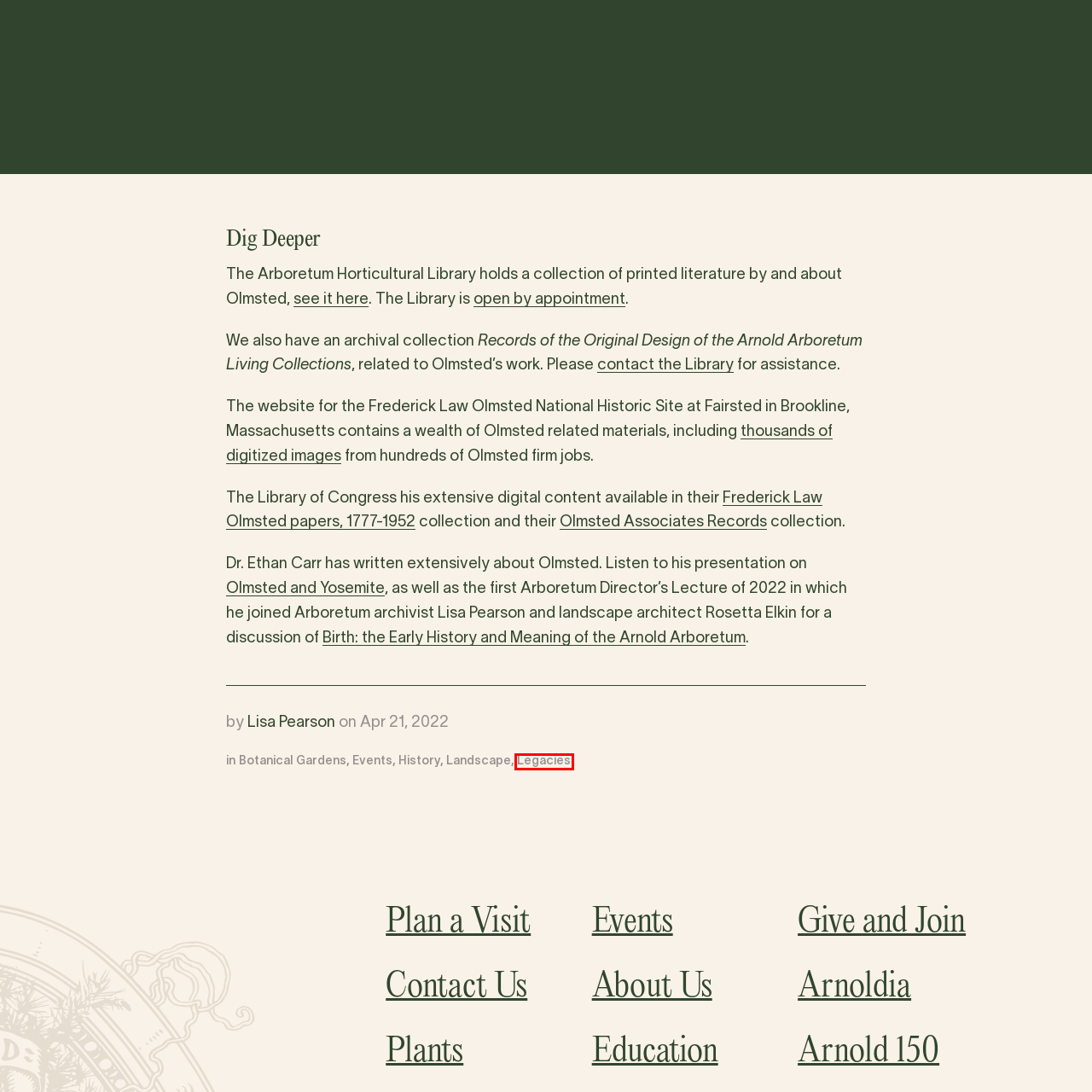You have a screenshot showing a webpage with a red bounding box around a UI element. Choose the webpage description that best matches the new page after clicking the highlighted element. Here are the options:
A. Events Archives - Arnold Arboretum | Arnold Arboretum
B. Botanical Gardens Archives - Arnold Arboretum | Arnold Arboretum
C. Legacies Archives - Arnold Arboretum | Arnold Arboretum
D. Visit the Library - Arnold Arboretum | Arnold Arboretum
E. Landscape Archives - Arnold Arboretum | Arnold Arboretum
F. The Arnold Arboretum and the Legacy of Slavery - Arnold Arboretum | Arnold Arboretum
G. History Archives - Arnold Arboretum | Arnold Arboretum
H. Sesquicentennial: Celebrating 150 Years - Arnold Arboretum | Arnold Arboretum

C